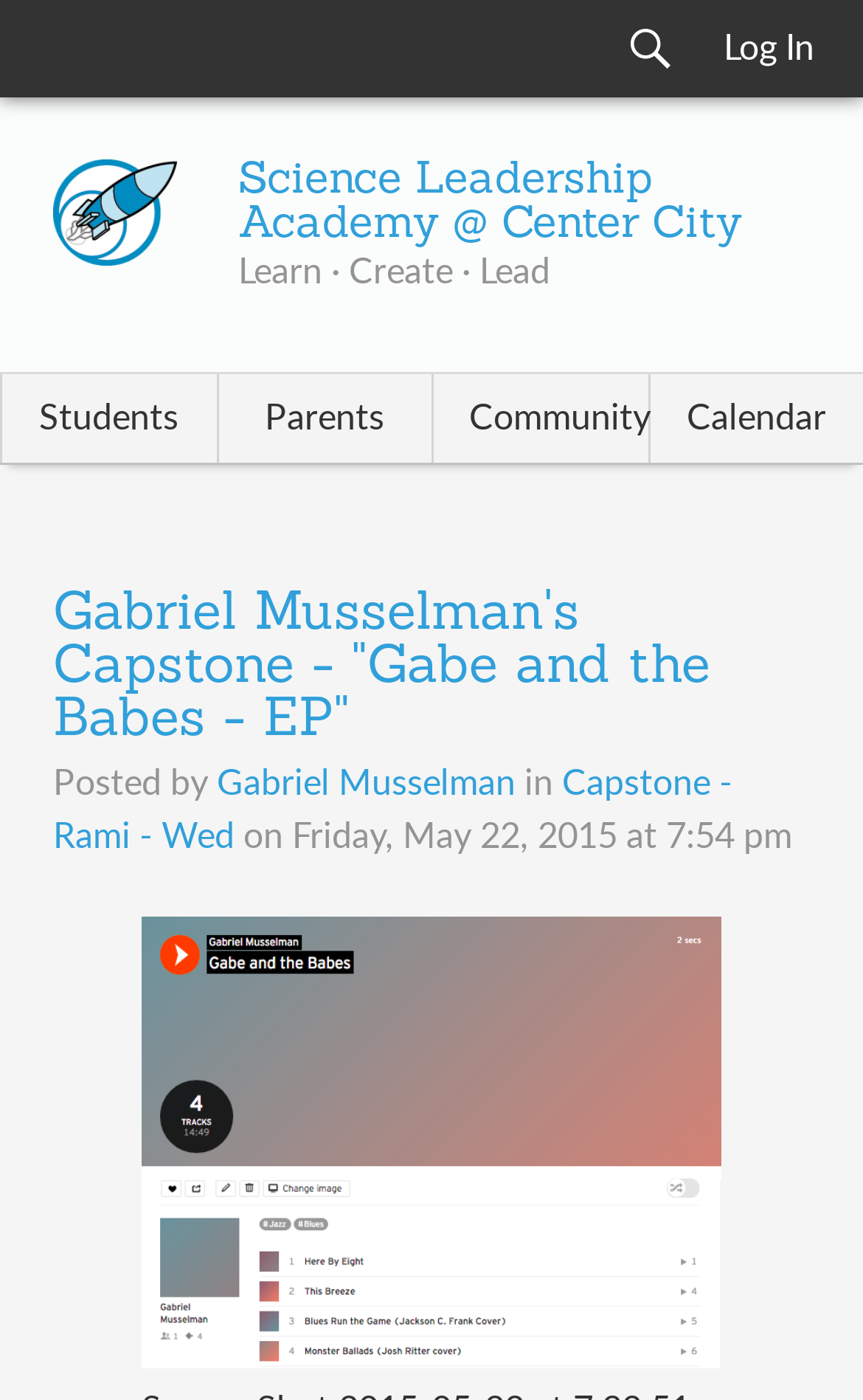Extract the bounding box coordinates of the UI element described by: "Menu". The coordinates should include four float numbers ranging from 0 to 1, e.g., [left, top, right, bottom].

None